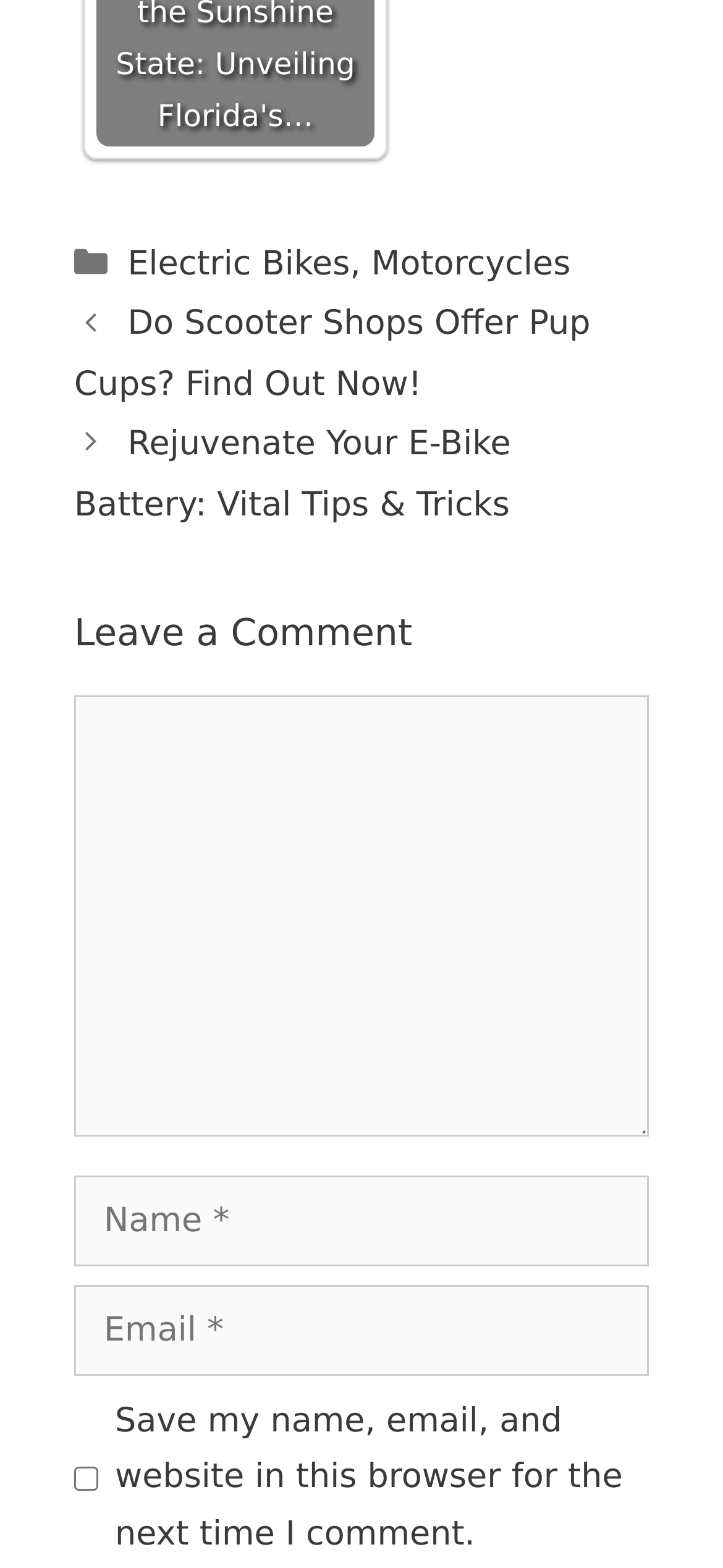Determine the bounding box coordinates of the clickable element to complete this instruction: "Click on Motorcycles". Provide the coordinates in the format of four float numbers between 0 and 1, [left, top, right, bottom].

[0.514, 0.156, 0.789, 0.181]